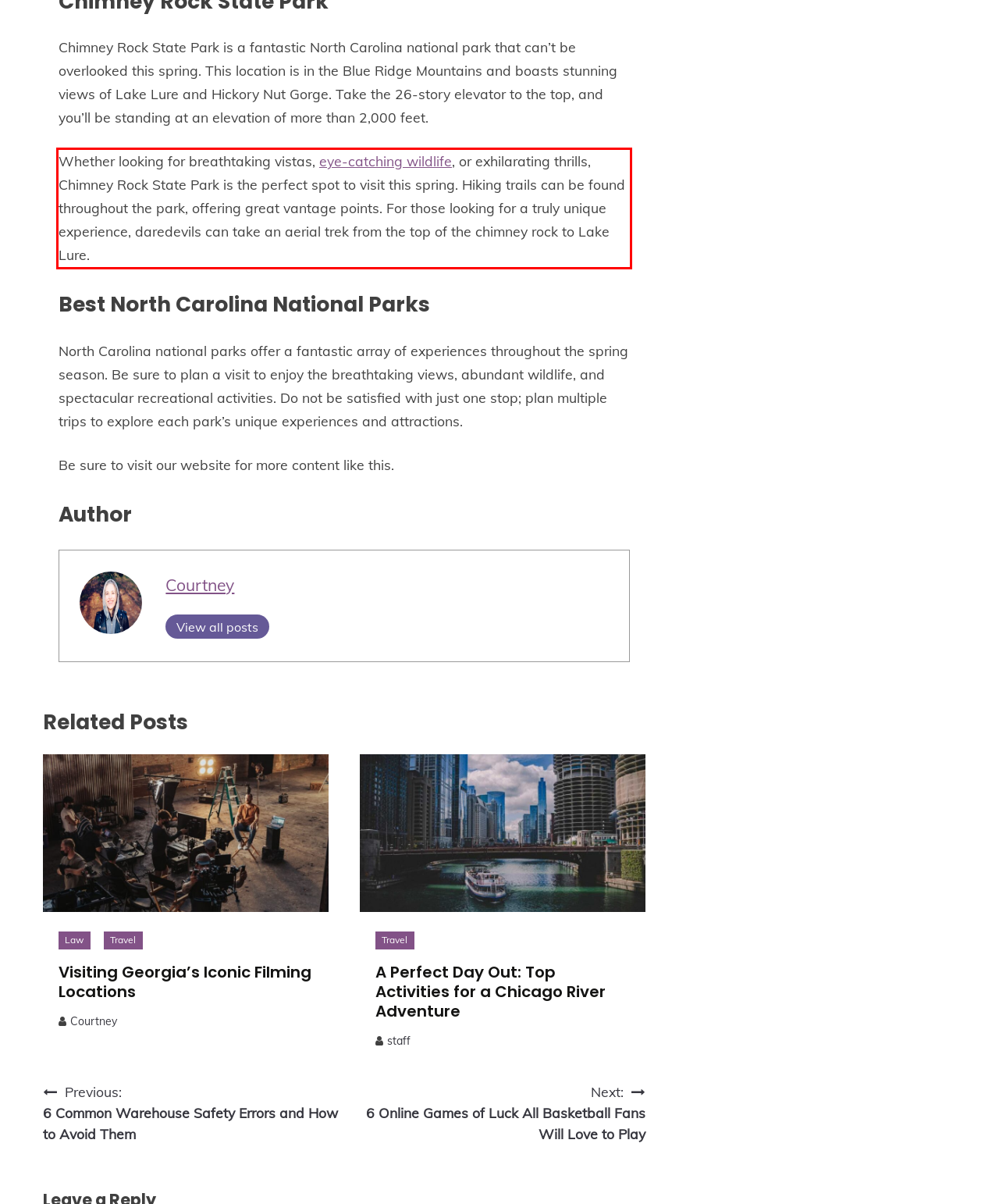Using the provided screenshot, read and generate the text content within the red-bordered area.

Whether looking for breathtaking vistas, eye-catching wildlife, or exhilarating thrills, Chimney Rock State Park is the perfect spot to visit this spring. Hiking trails can be found throughout the park, offering great vantage points. For those looking for a truly unique experience, daredevils can take an aerial trek from the top of the chimney rock to Lake Lure.